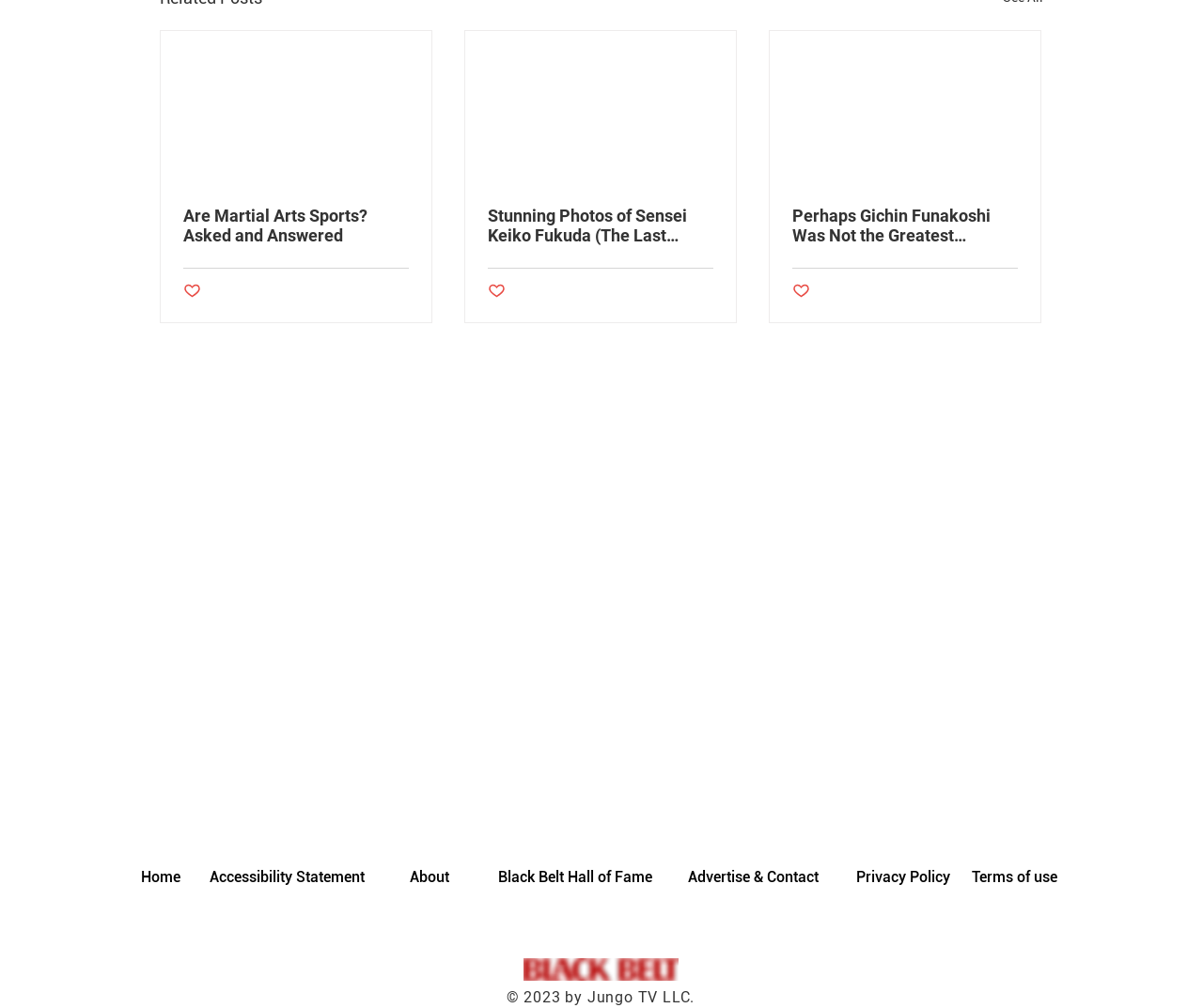Given the description of a UI element: "Karate", identify the bounding box coordinates of the matching element in the webpage screenshot.

[0.663, 0.07, 0.696, 0.084]